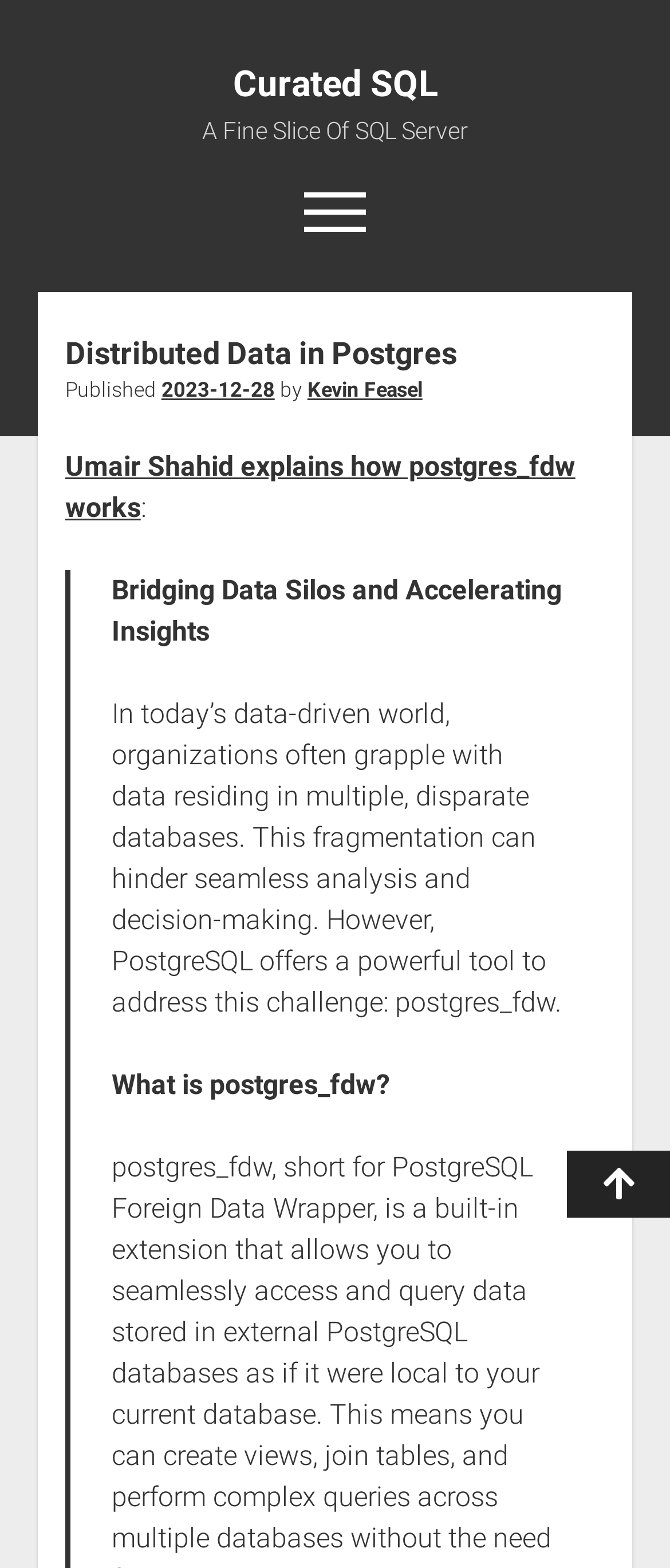Respond to the question below with a single word or phrase:
What is the purpose of postgres_fdw?

Bridging Data Silos and Accelerating Insights